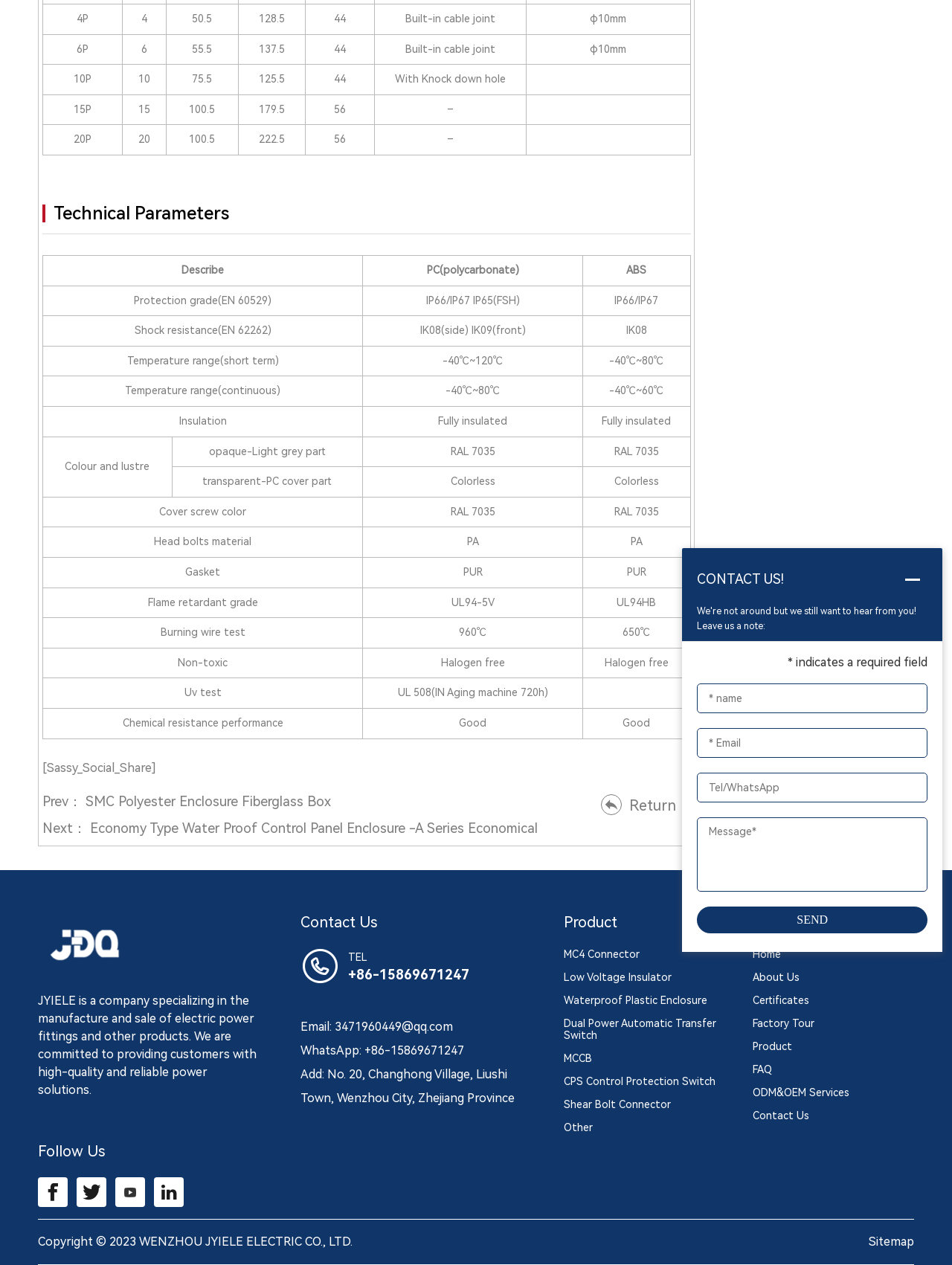Indicate the bounding box coordinates of the element that needs to be clicked to satisfy the following instruction: "Inspect temperature range". The coordinates should be four float numbers between 0 and 1, i.e., [left, top, right, bottom].

[0.045, 0.274, 0.381, 0.297]